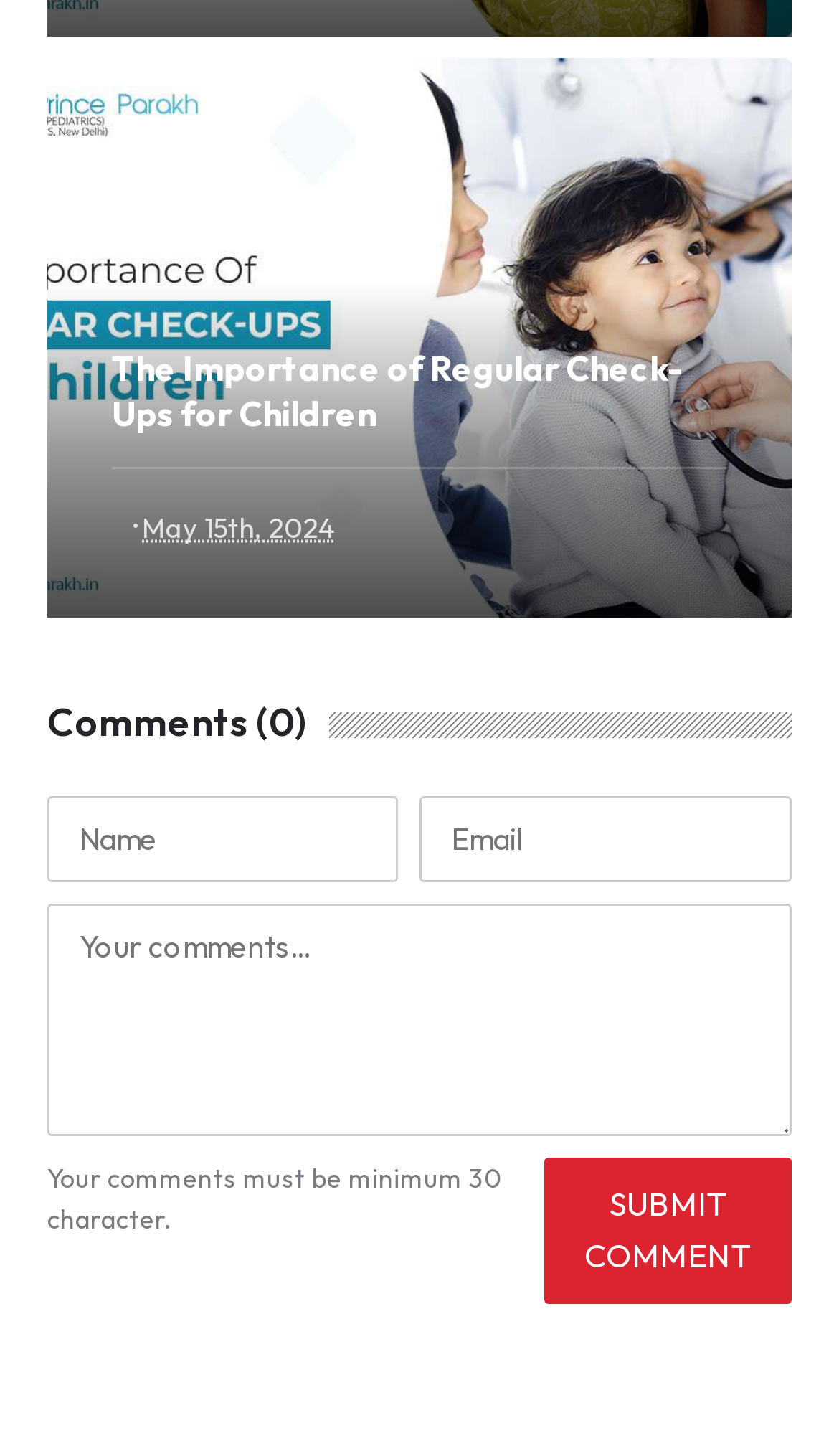Given the element description "Submit Comment", identify the bounding box of the corresponding UI element.

[0.648, 0.794, 0.944, 0.894]